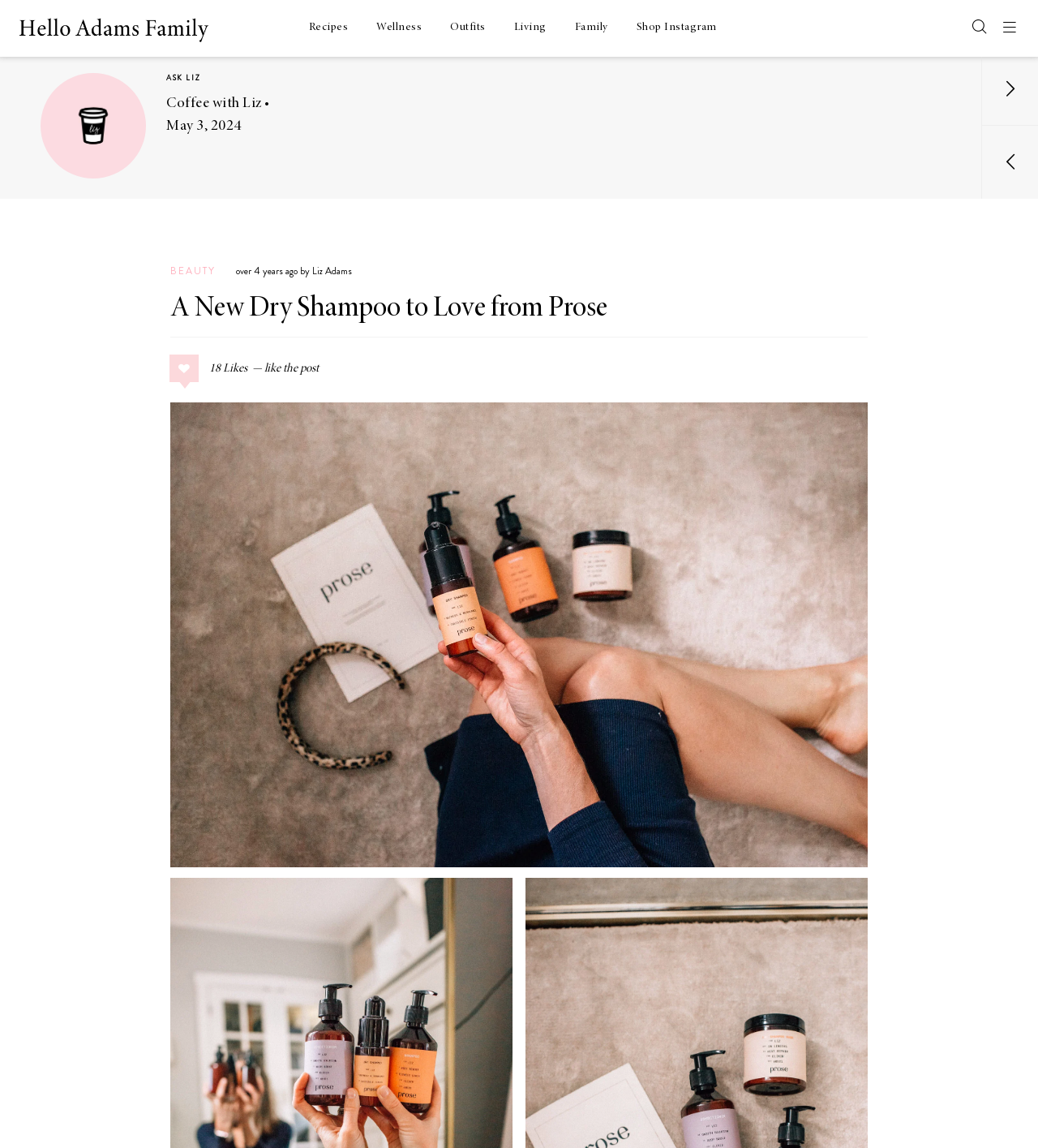How many likes does the first blog post have?
Based on the image, answer the question with as much detail as possible.

The number of likes can be found by examining the link element below the blog post title, which contains the text '18Likes'.